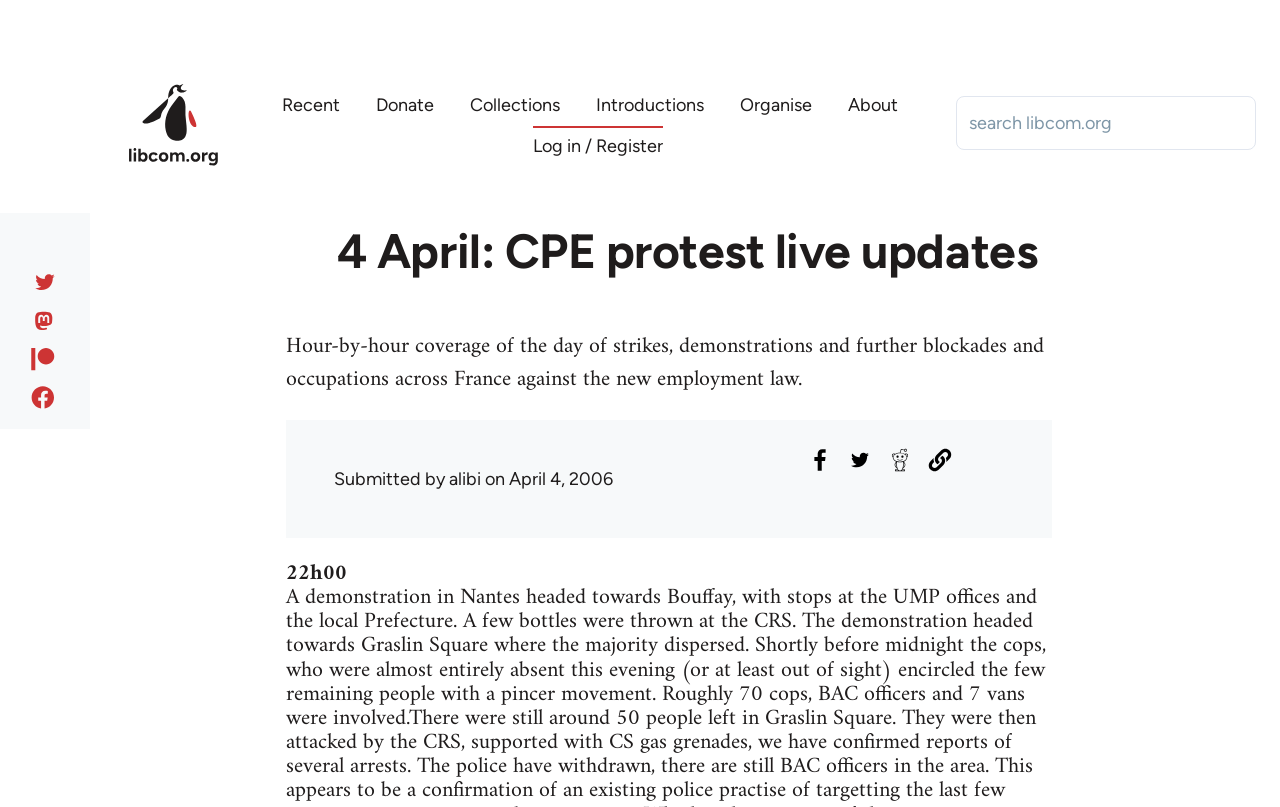Identify the bounding box coordinates of the specific part of the webpage to click to complete this instruction: "Contact Us".

None